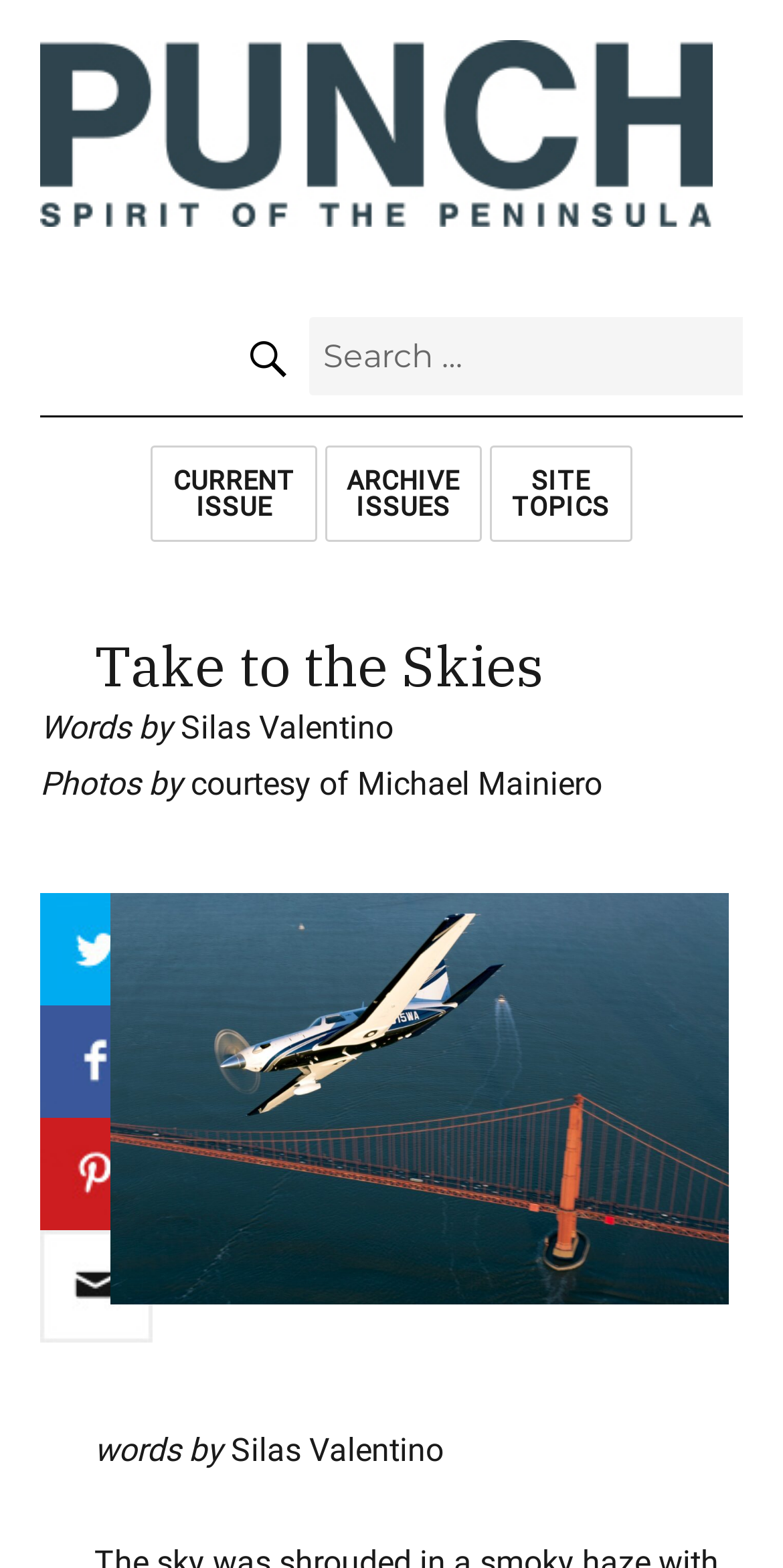Provide a one-word or brief phrase answer to the question:
How many images are there on the webpage?

5